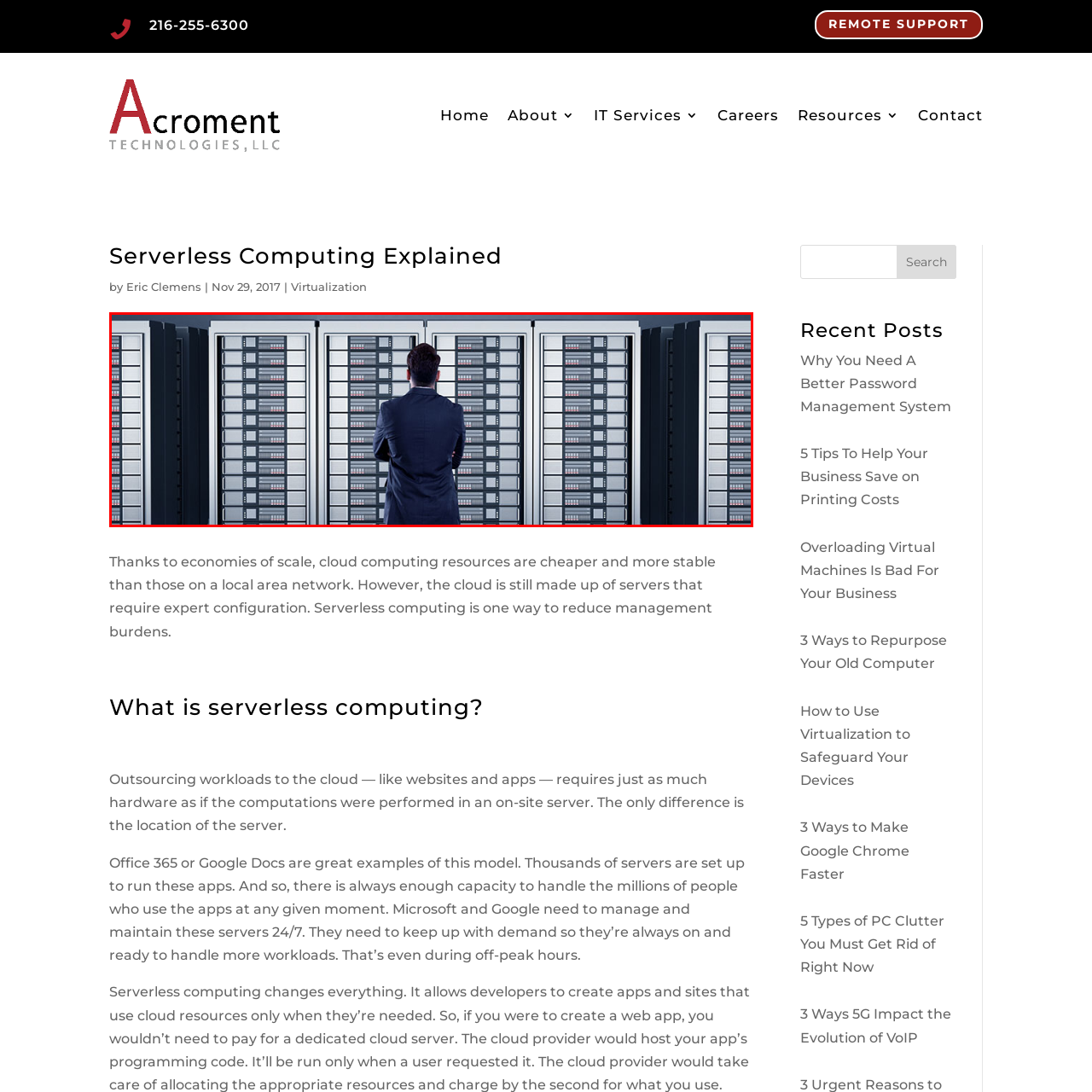Focus on the section marked by the red bounding box and reply with a single word or phrase: What is the goal of serverless computing?

Reduce infrastructure management complexities